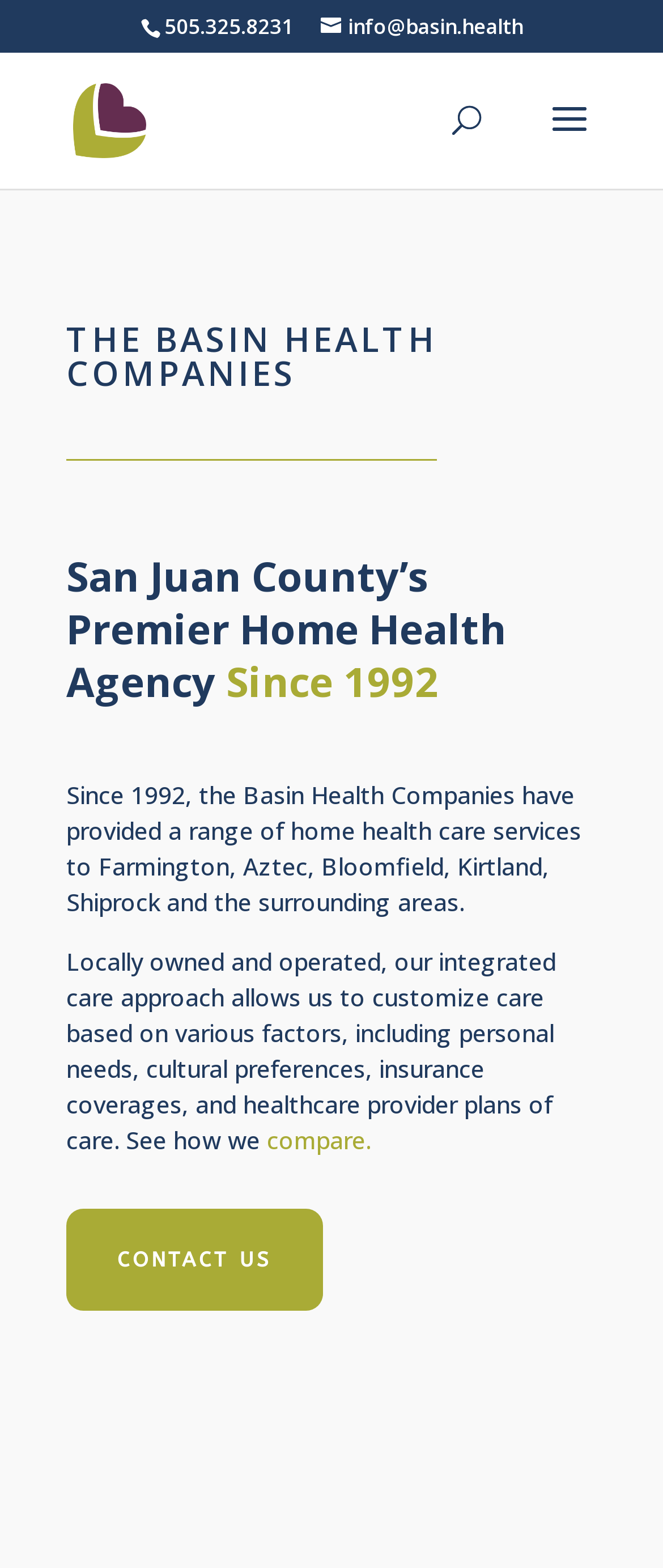Create a detailed summary of all the visual and textual information on the webpage.

The webpage is about Basin Health Companies, a home health agency in San Juan County. At the top left, there is a logo of Basin Health Companies, accompanied by a link to the company's name. Below the logo, there are two links: one for a phone number, 505.325.8231, and another for an email address, info@basin.health. 

On the right side of the top section, there is a search bar with a searchbox labeled "Search for:". 

Below the top section, there are two headings. The first heading reads "THE BASIN HEALTH COMPANIES" in a larger font, and the second heading reads "San Juan County’s Premier Home Health Agency Since 1992" in a slightly smaller font. 

Following the headings, there are two paragraphs of text. The first paragraph describes the services provided by Basin Health Companies since 1992, including home health care services to various areas in San Juan County. The second paragraph explains the company's integrated care approach, which customizes care based on individual needs, cultural preferences, insurance coverages, and healthcare provider plans. 

There is a link "compare" within the second paragraph. At the bottom left, there is a link to "CONTACT US".